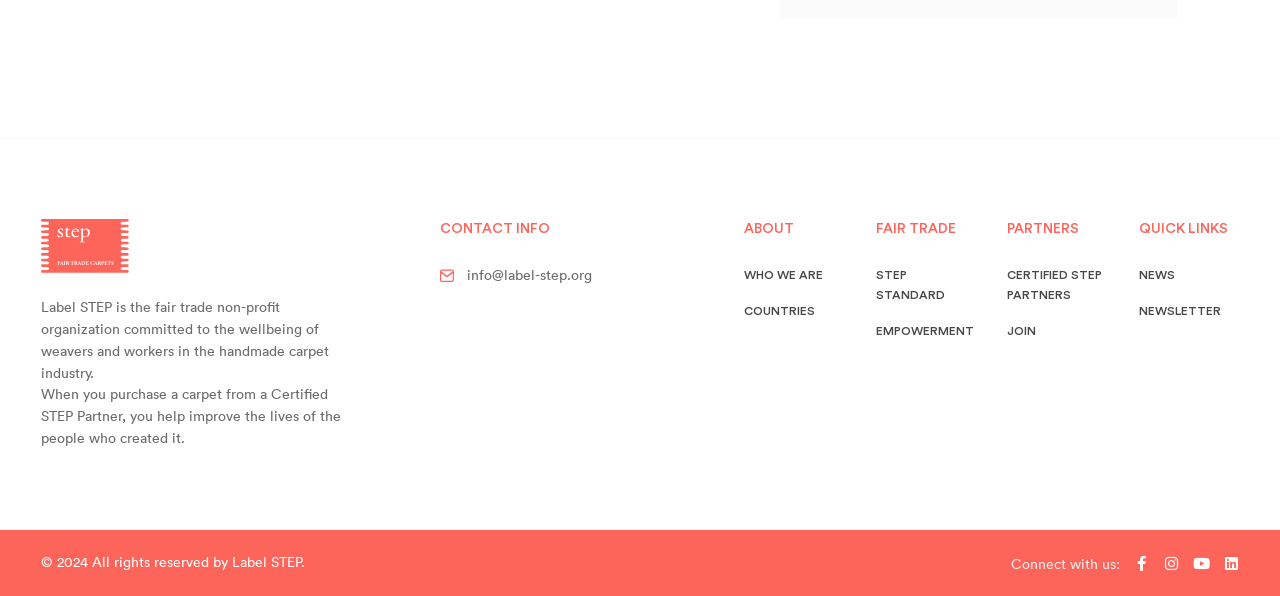Pinpoint the bounding box coordinates of the clickable area necessary to execute the following instruction: "Read the latest news". The coordinates should be given as four float numbers between 0 and 1, namely [left, top, right, bottom].

[0.89, 0.444, 0.968, 0.478]